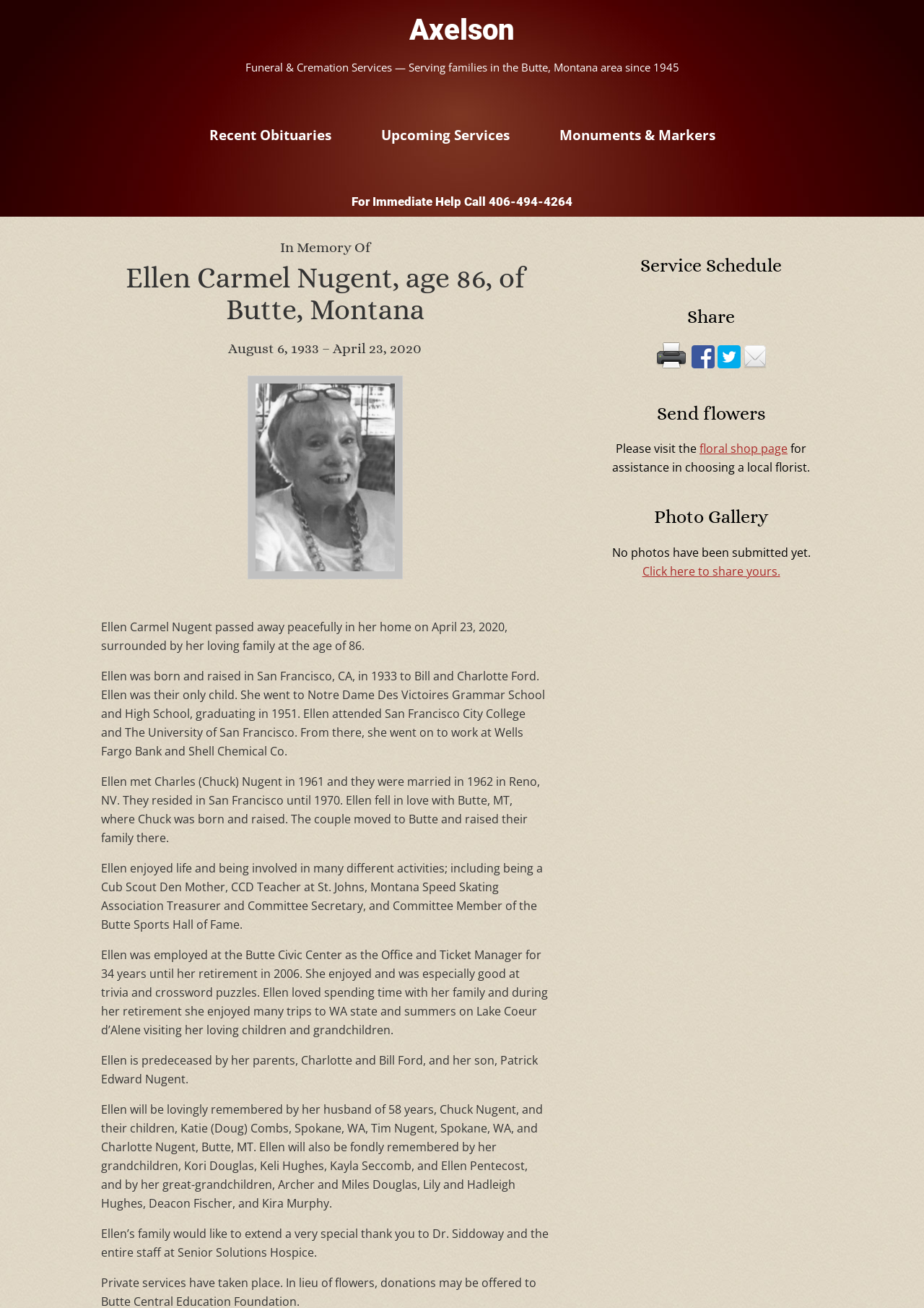Kindly determine the bounding box coordinates for the area that needs to be clicked to execute this instruction: "View recent obituaries".

[0.201, 0.08, 0.383, 0.126]